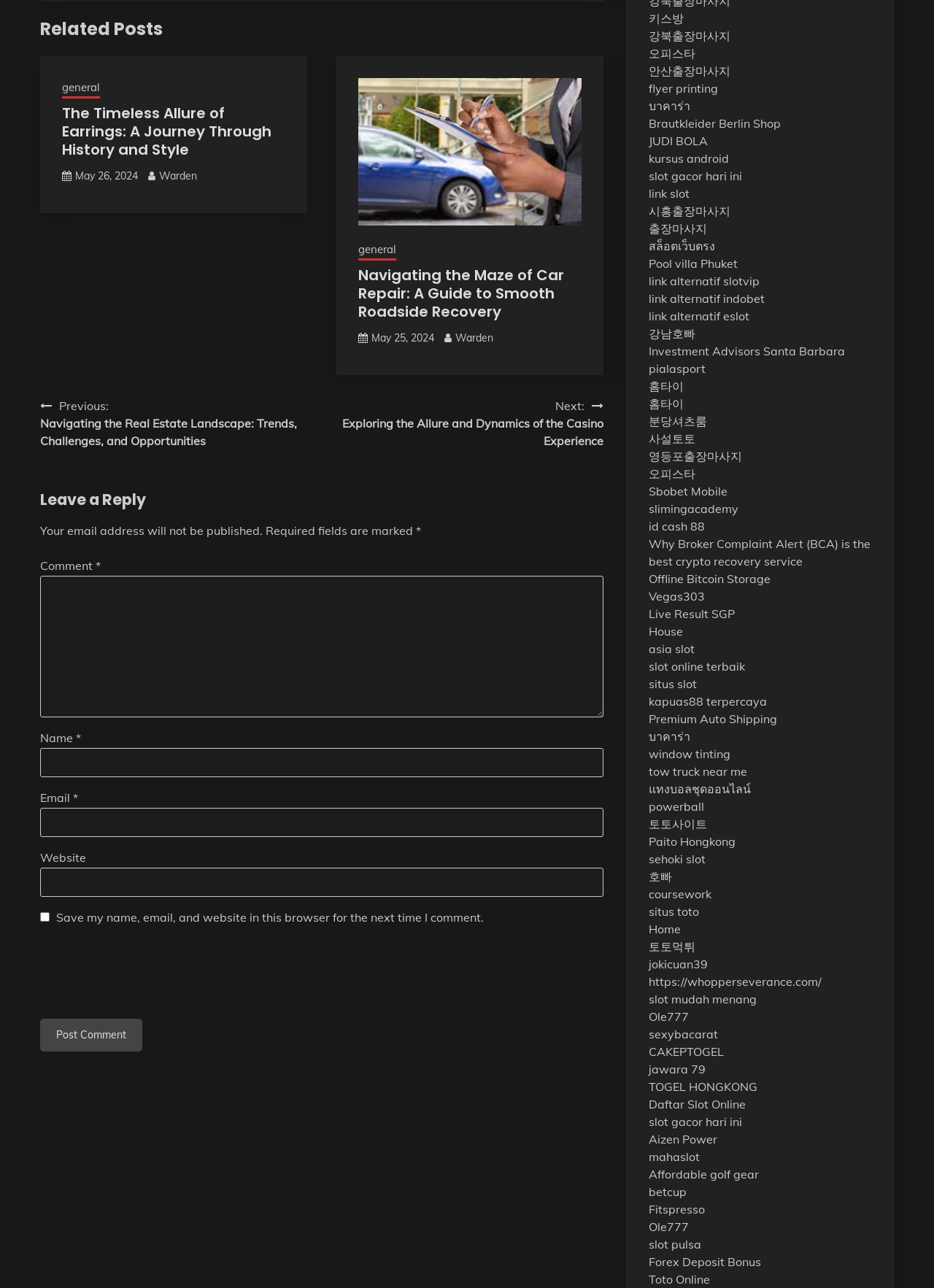Using the format (top-left x, top-left y, bottom-right x, bottom-right y), and given the element description, identify the bounding box coordinates within the screenshot: 안산출장마사지

[0.694, 0.049, 0.782, 0.061]